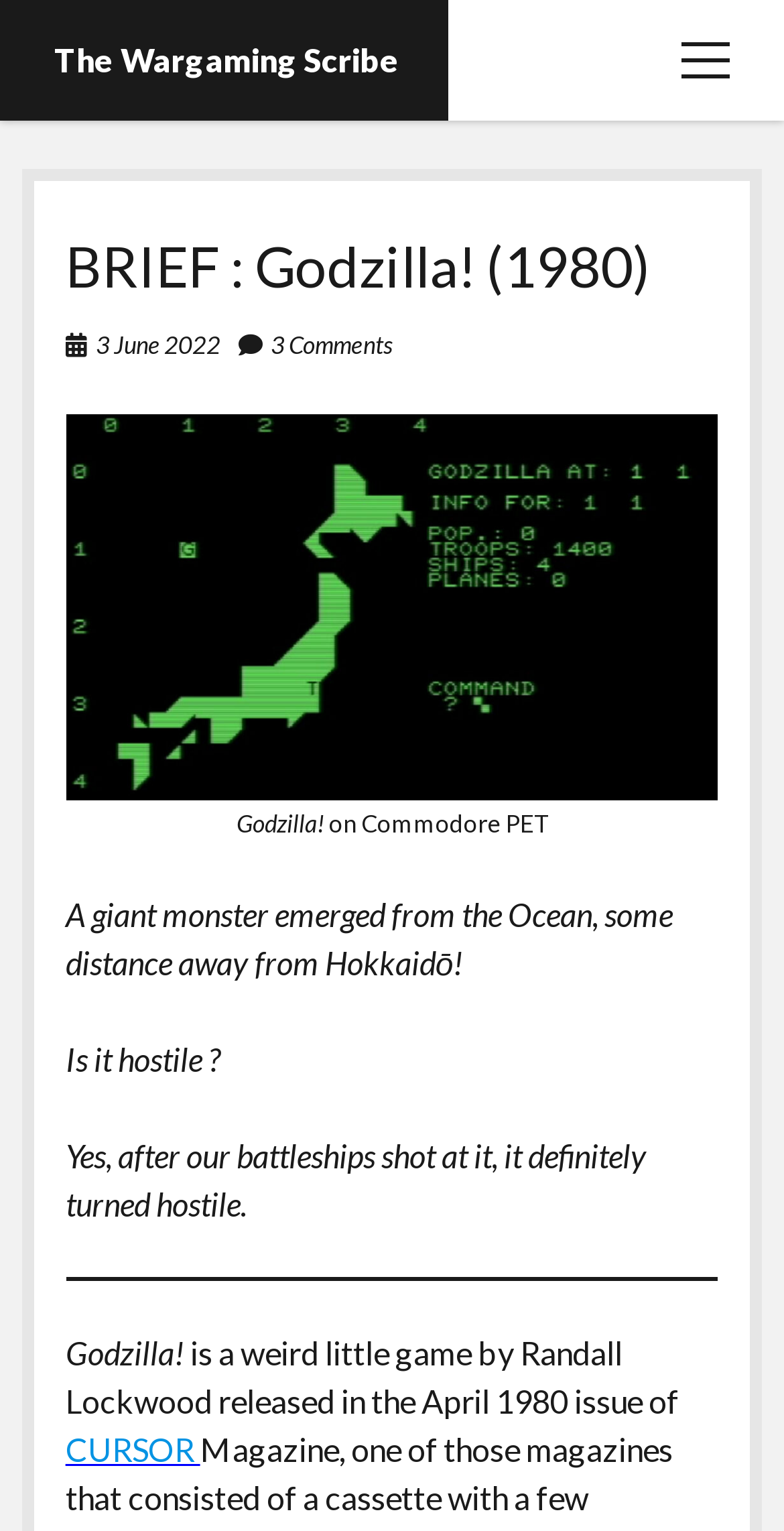Predict the bounding box coordinates of the UI element that matches this description: "3 Comments". The coordinates should be in the format [left, top, right, bottom] with each value between 0 and 1.

[0.345, 0.215, 0.501, 0.235]